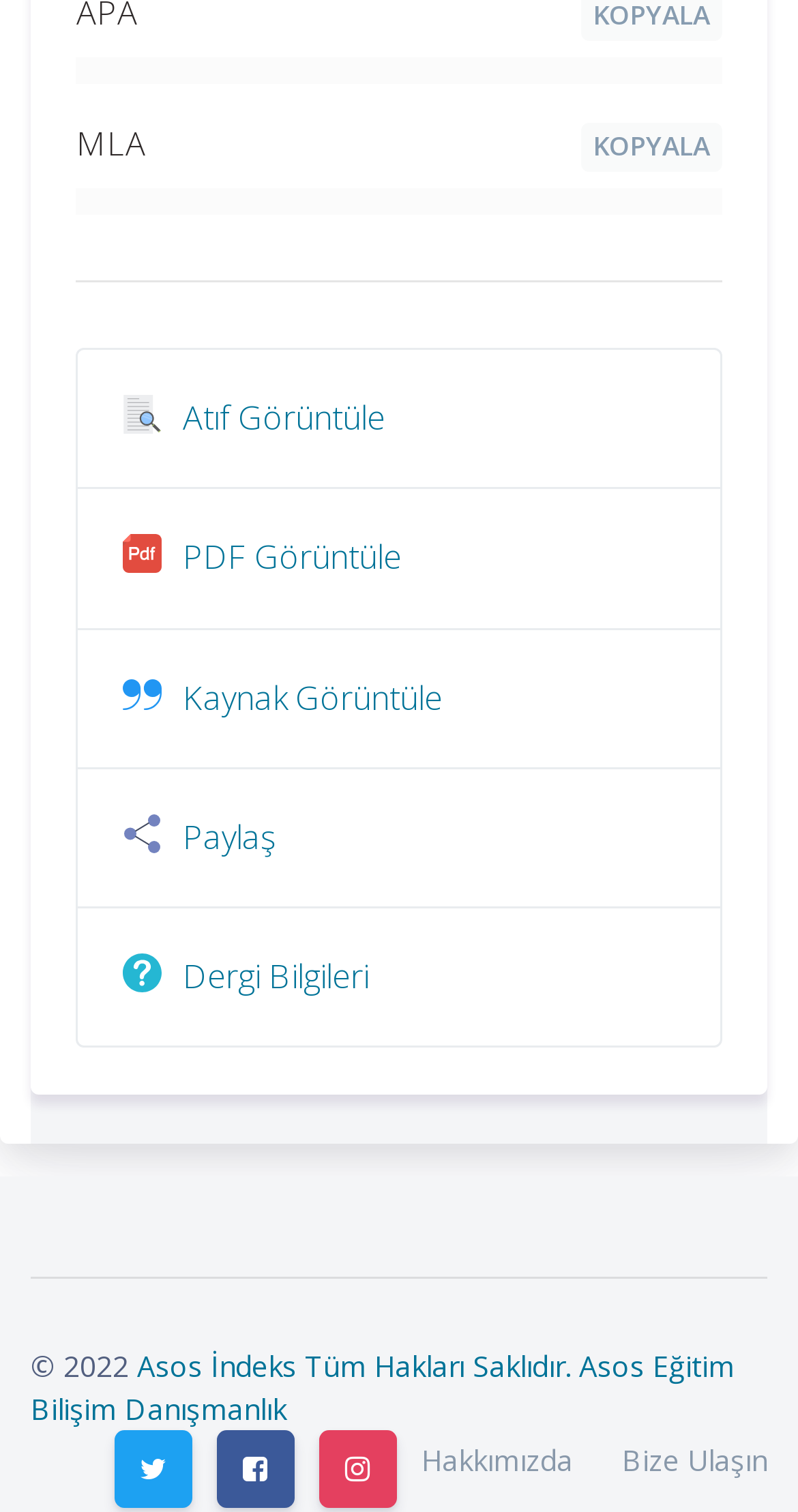Find the bounding box coordinates of the clickable area required to complete the following action: "View article references".

[0.229, 0.261, 0.483, 0.291]